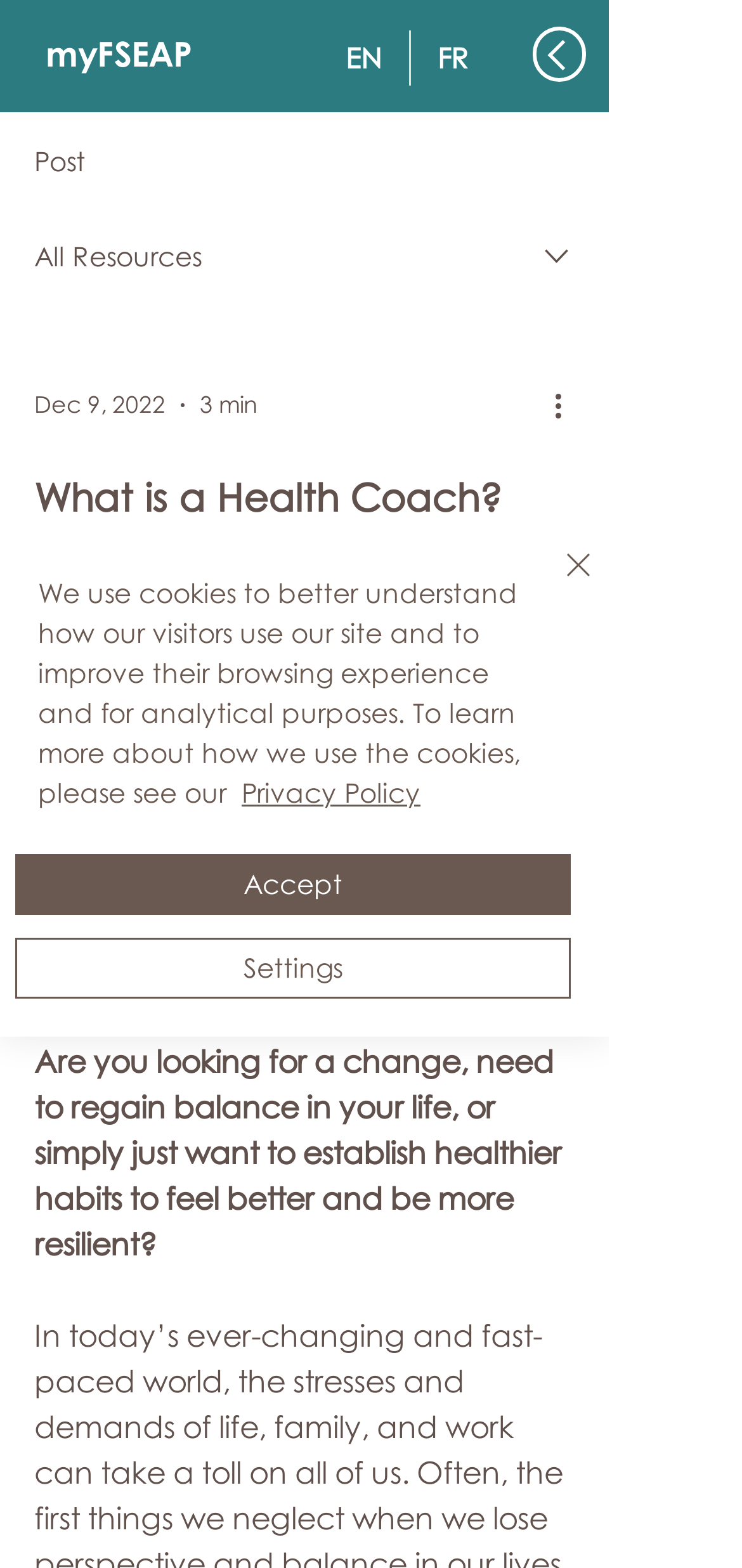Illustrate the webpage with a detailed description.

This webpage appears to be a health and wellness website, with a focus on health coaching. At the top of the page, there is a heading that reads "What is a Health Coach?" and a language selector that allows users to switch between English and French. 

Below the language selector, there are three buttons: "Back", "Post", and "All Resources". To the right of these buttons, there is an image. 

Further down the page, there is a combobox that displays the date "Dec 9, 2022" and a duration of "3 min". Next to the combobox, there is a button labeled "More actions" with an accompanying image. 

Below this section, there is a heading that repeats the title "What is a Health Coach?" followed by a static text that reads "Updated: Feb 26, 2023". 

The main content of the page appears to be a long paragraph of text that starts with "Are you looking for a change, need to regain balance in your life, or simply just want to establish healthier habits to feel better and be more resilient?" 

At the bottom of the page, there are four links: "Services", "Resources", "Login", and "Contact", each accompanied by an image. 

Finally, there is a cookie alert banner that appears at the bottom of the page, with a link to the "Privacy Policy" and buttons to "Accept" or "Settings". The banner can be closed by clicking the "Close" button.